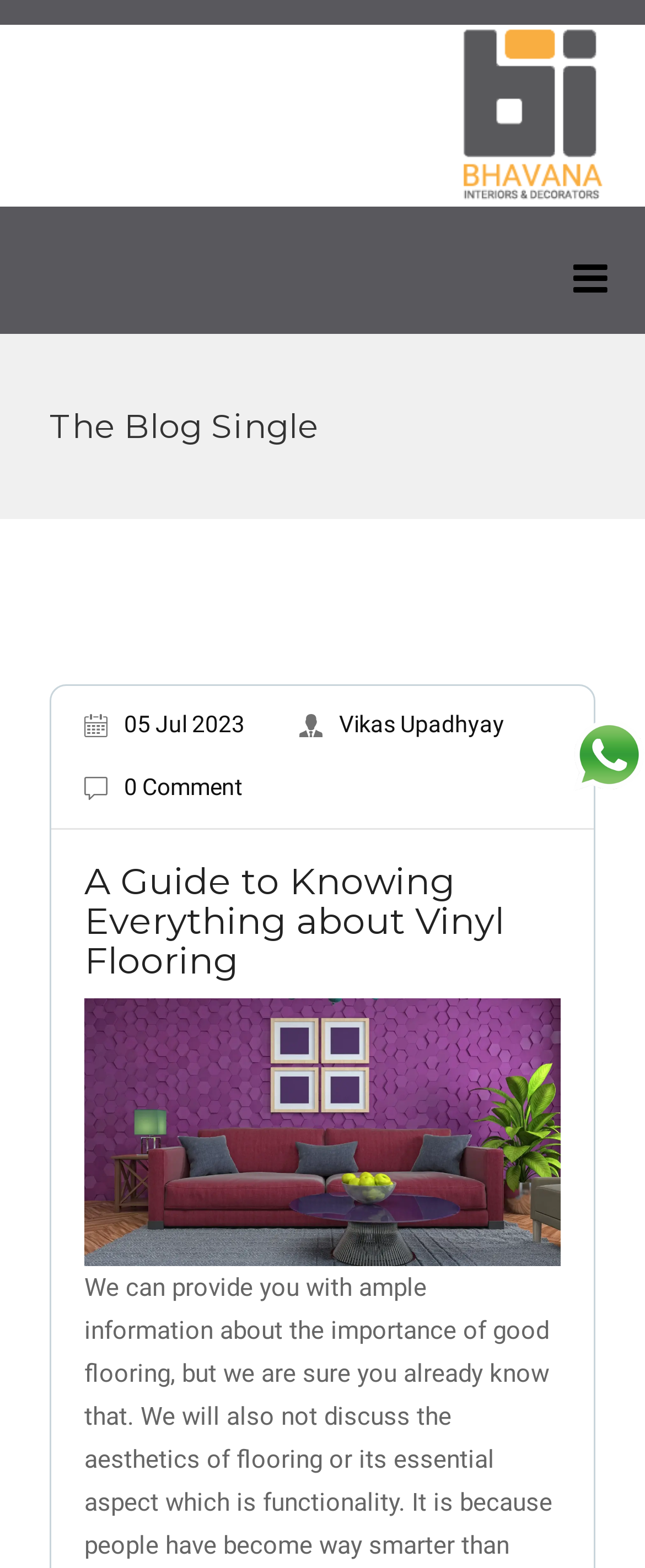Summarize the contents and layout of the webpage in detail.

The webpage is a blog post titled "A Guide to Knowing Everything about Vinyl Flooring". At the top, there is a link taking up most of the width, located near the top of the page. Below the link, there is a heading "The Blog Single" positioned towards the left side of the page. 

To the right of the heading, there are three lines of text: the date "05 Jul 2023", the author's name "Vikas Upadhyay", and "0 Comment". These text elements are aligned vertically and are positioned near the top of the page.

Further down, there is a prominent heading "A Guide to Knowing Everything about Vinyl Flooring" that spans most of the width, located roughly in the middle of the page. Below this heading, there is an image with the same title, which takes up a significant amount of space on the page.